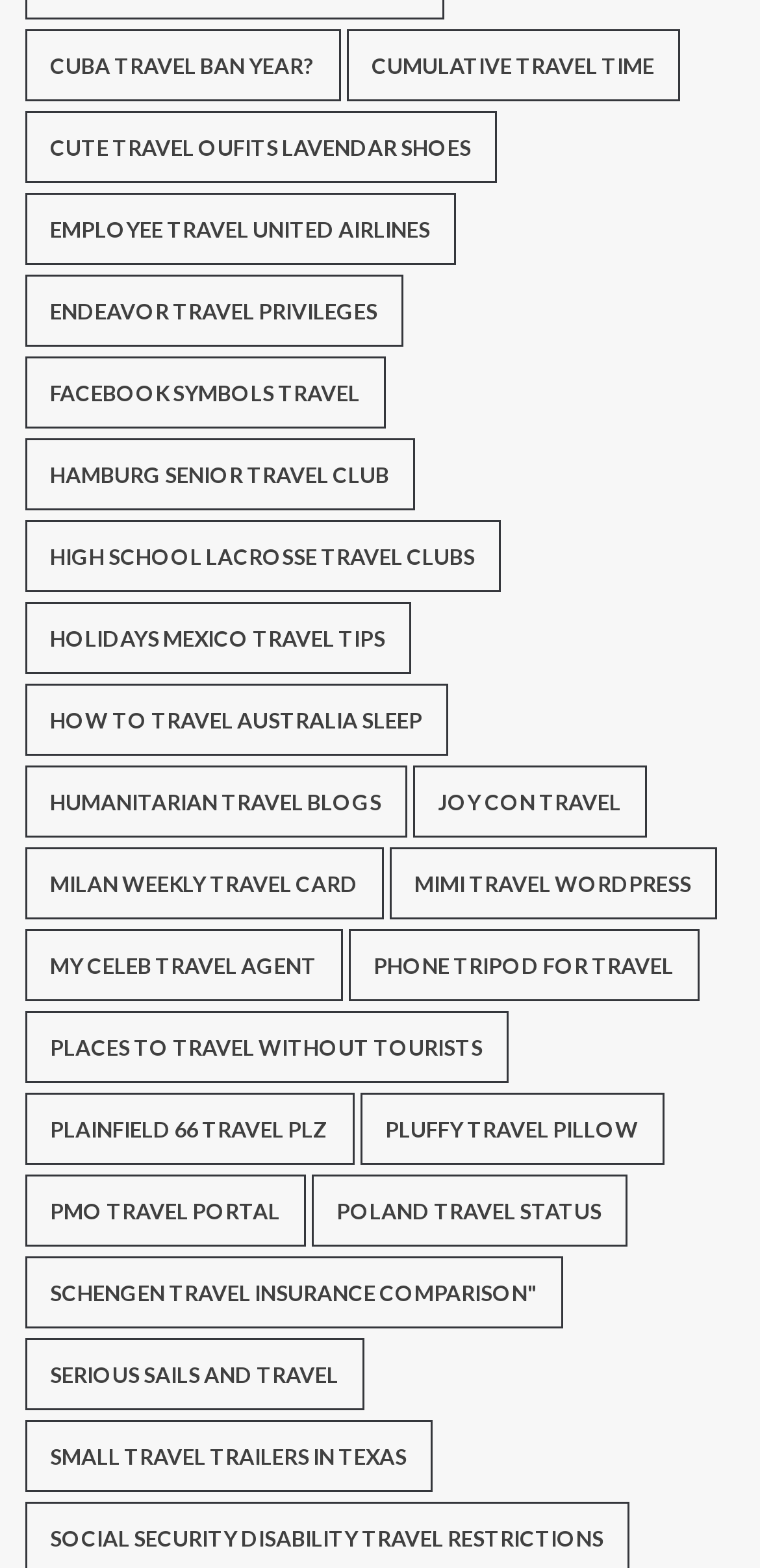Provide the bounding box coordinates for the area that should be clicked to complete the instruction: "View Cumulative Travel Time".

[0.455, 0.018, 0.894, 0.064]